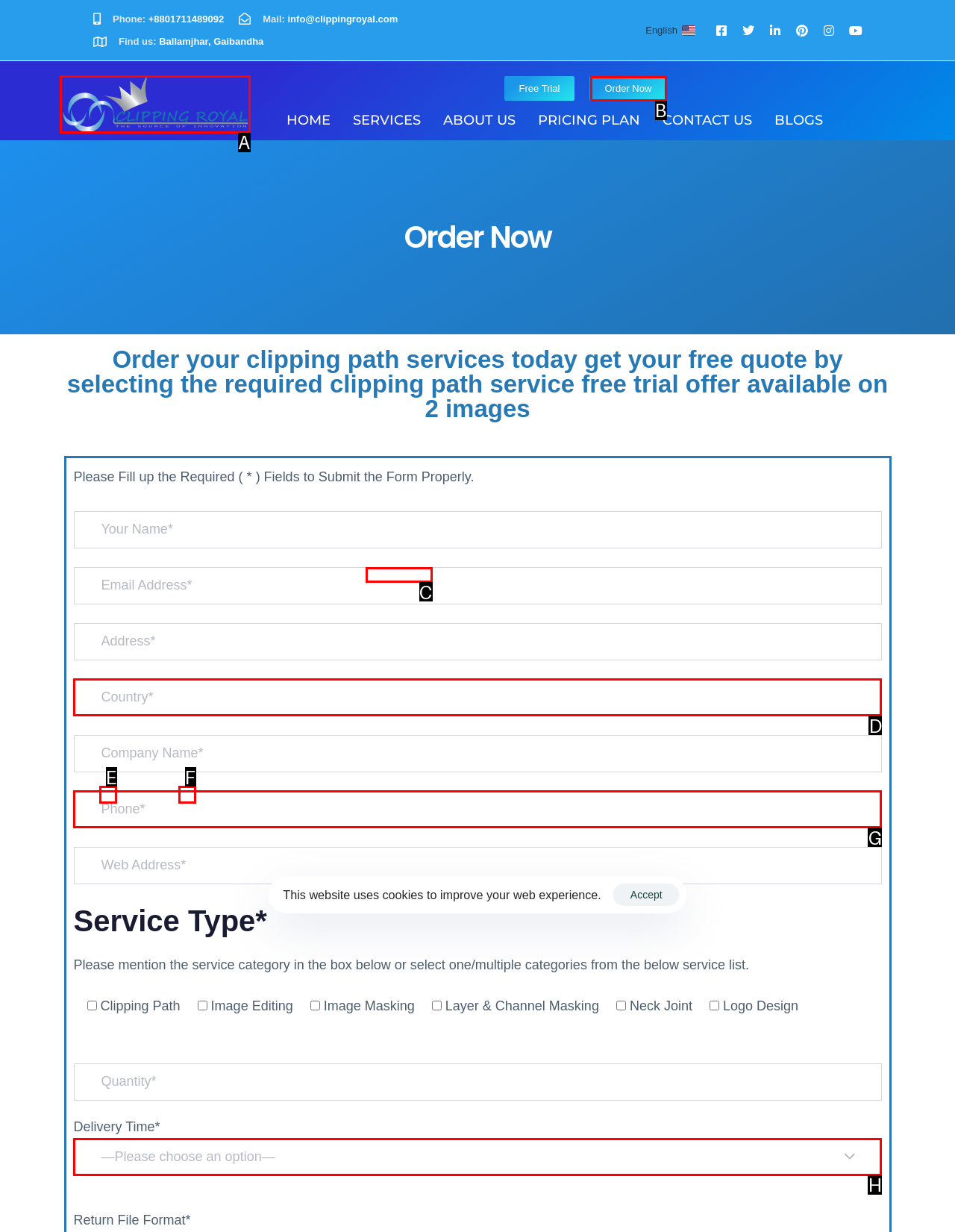Tell me which one HTML element you should click to complete the following task: Click the Order Now button
Answer with the option's letter from the given choices directly.

B